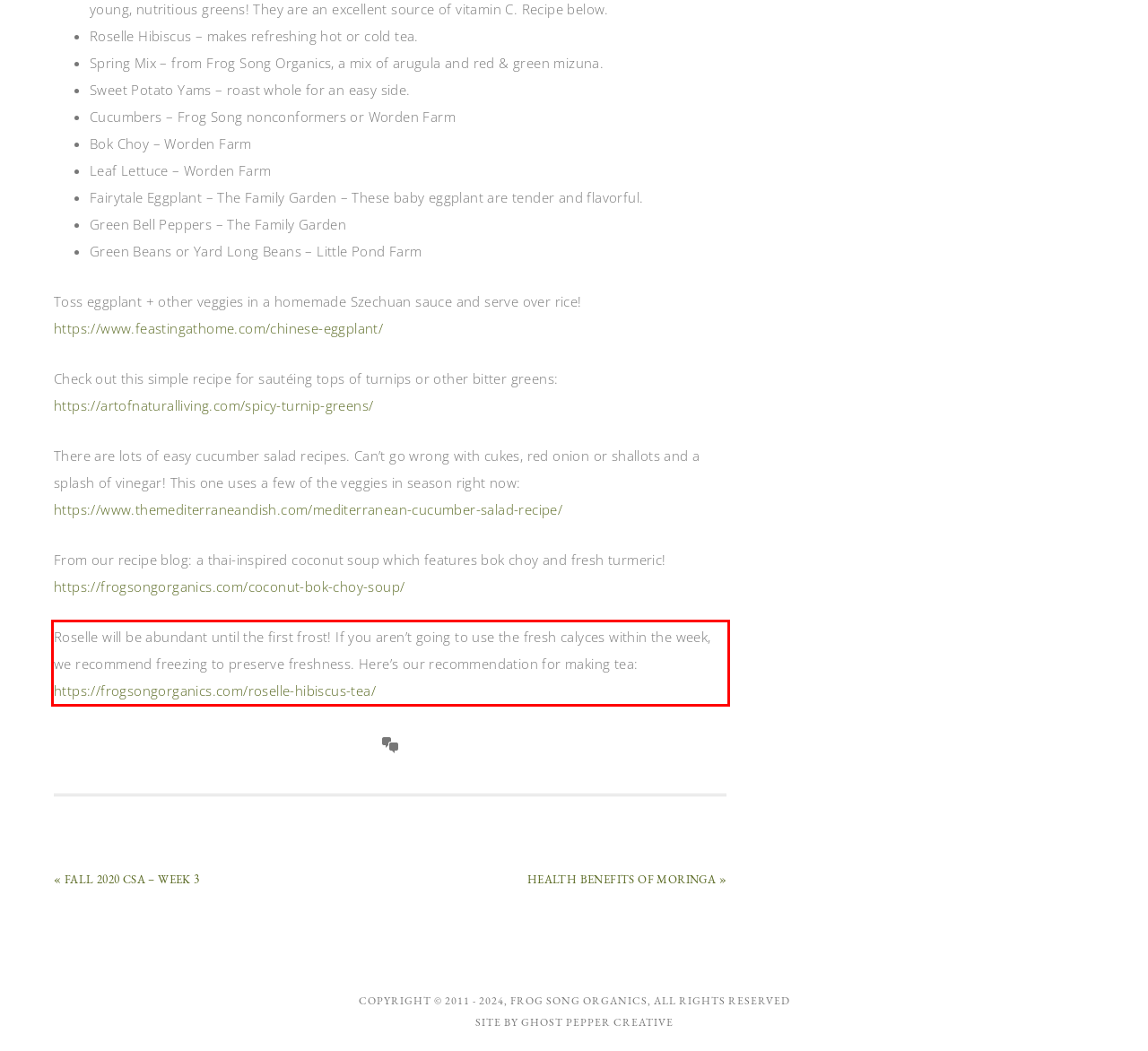Please examine the screenshot of the webpage and read the text present within the red rectangle bounding box.

Roselle will be abundant until the first frost! If you aren’t going to use the fresh calyces within the week, we recommend freezing to preserve freshness. Here’s our recommendation for making tea: https://frogsongorganics.com/roselle-hibiscus-tea/